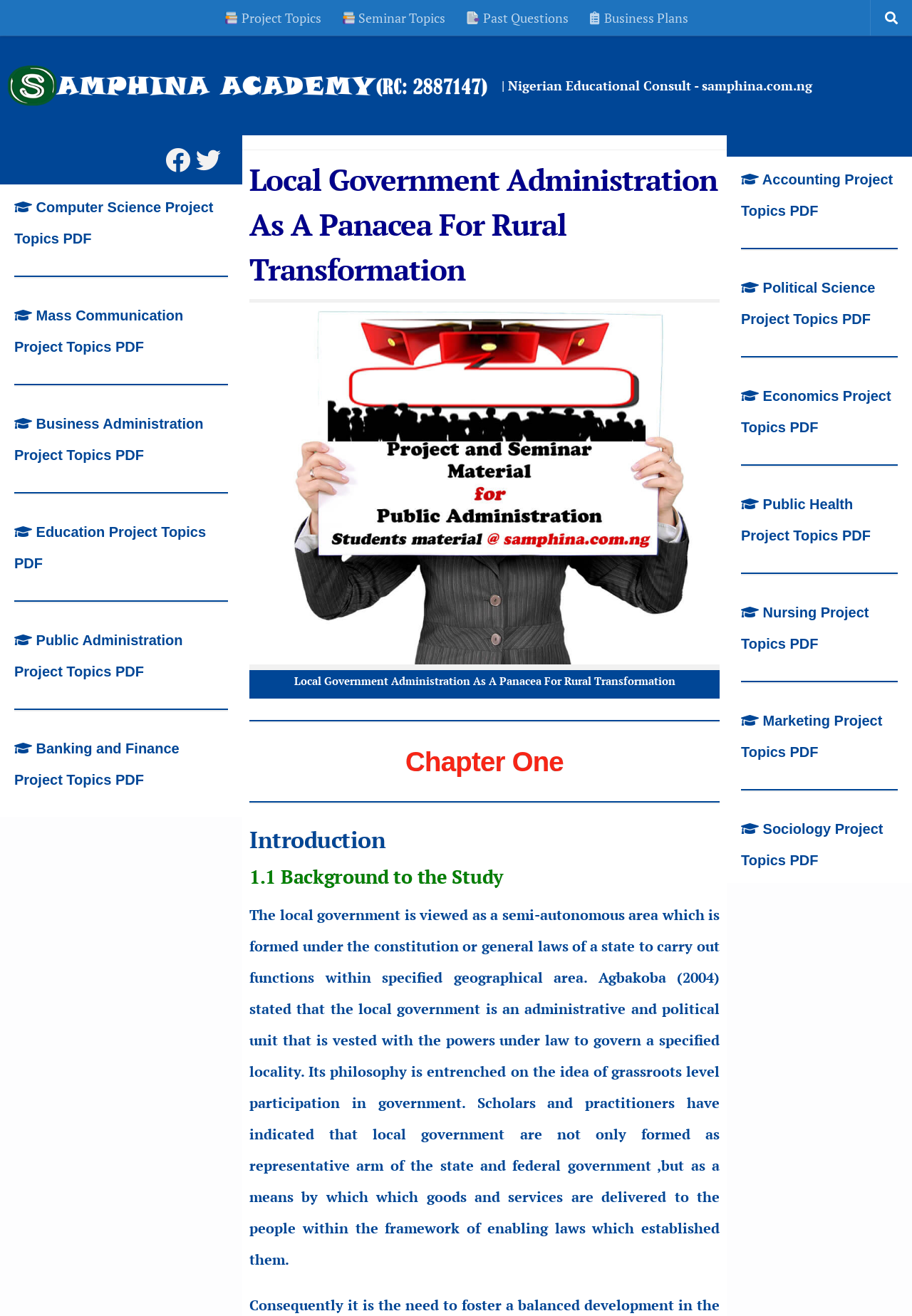What is the name of the academy associated with this webpage?
Give a comprehensive and detailed explanation for the question.

The webpage has a link to 'Samphina Academy' with an accompanying image, indicating that this academy is associated with the webpage. Additionally, the webpage's footer section mentions 'Nigerian Educational Consult - samphina.com.ng', further supporting the connection to Samphina Academy.